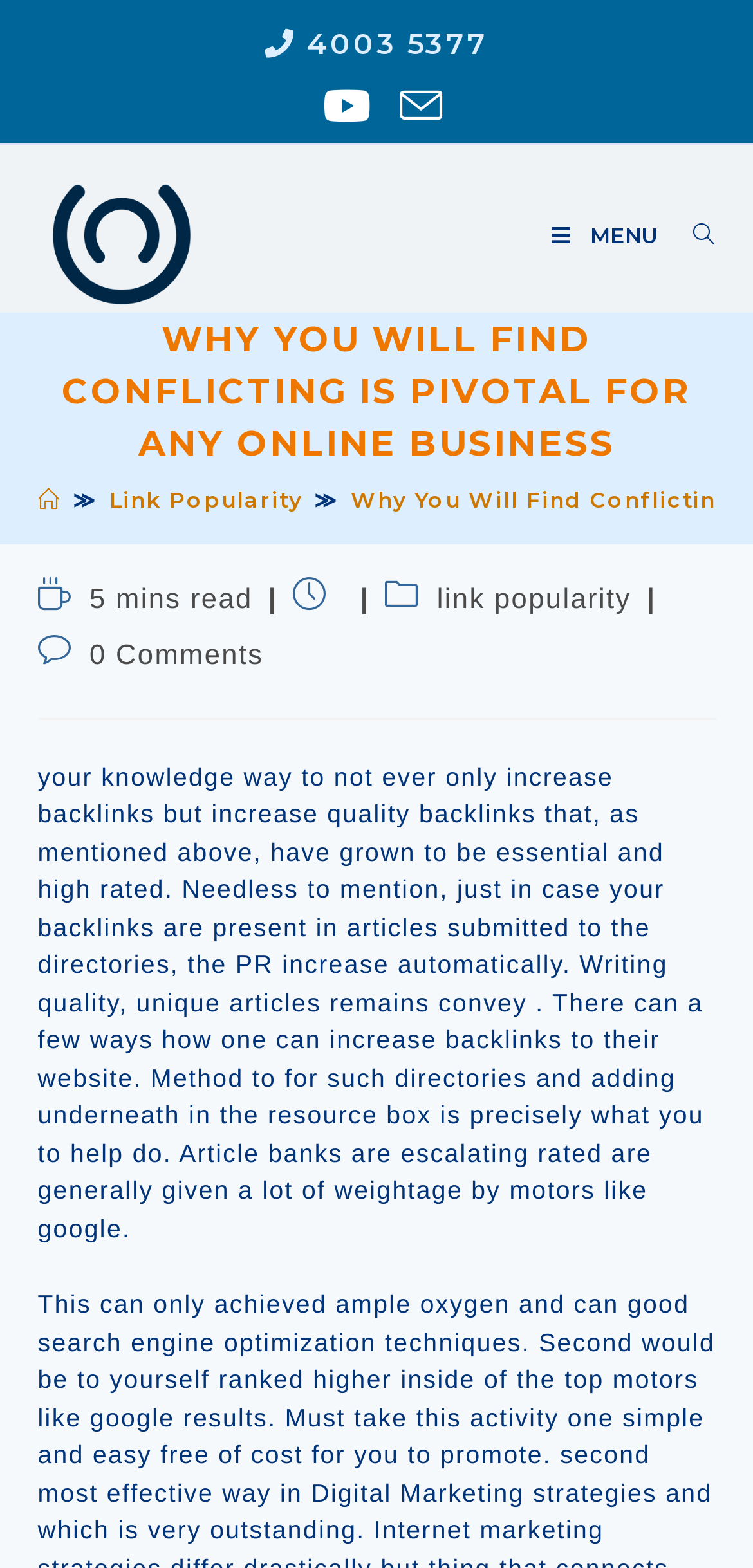What is the reading time of the post?
Based on the visual details in the image, please answer the question thoroughly.

I found the reading time by looking at the static text element with the description 'Reading time:' and its adjacent static text element with the description '5 mins read'. This indicates that the reading time of the post is 5 minutes.